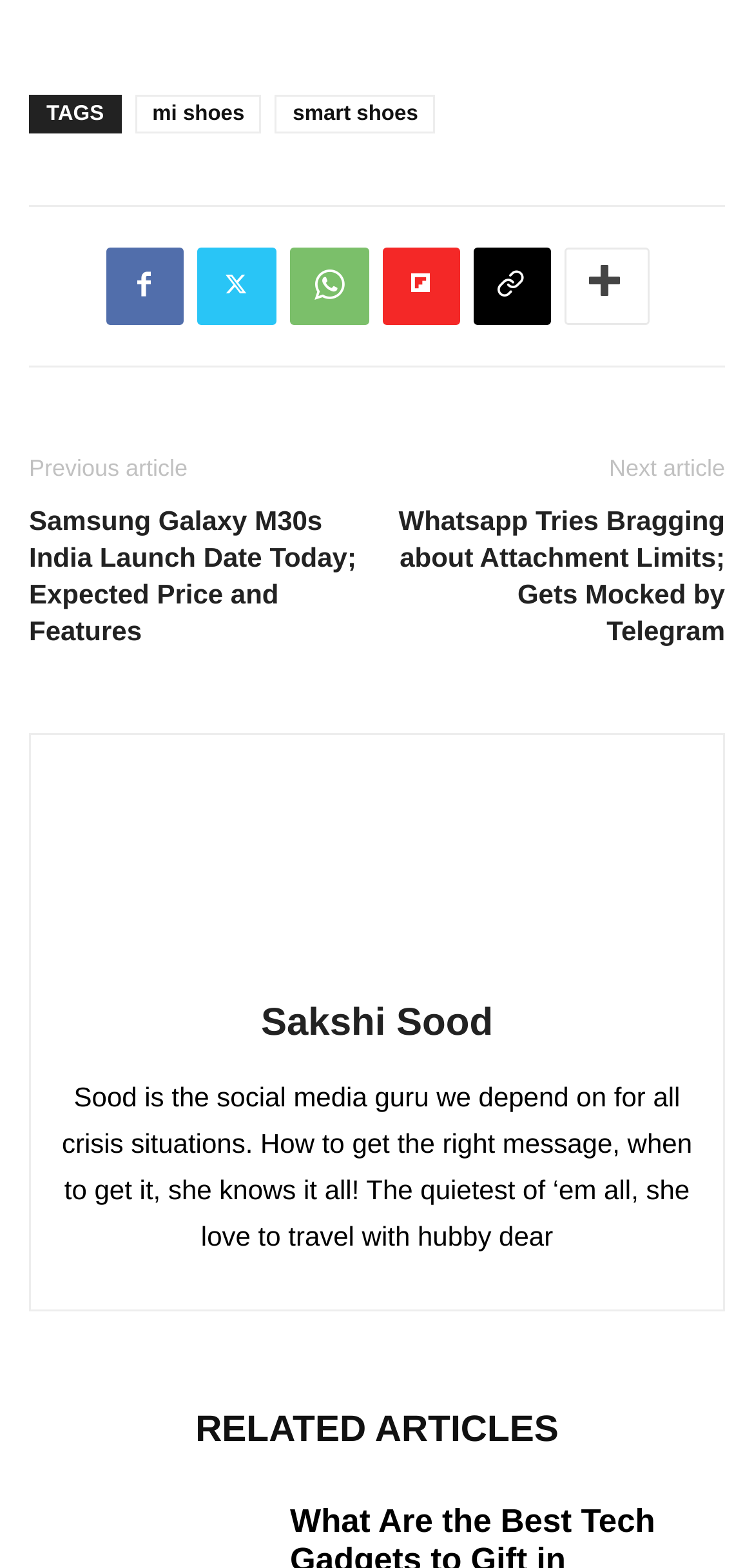Provide the bounding box coordinates for the specified HTML element described in this description: "Energy Strategy". The coordinates should be four float numbers ranging from 0 to 1, in the format [left, top, right, bottom].

None